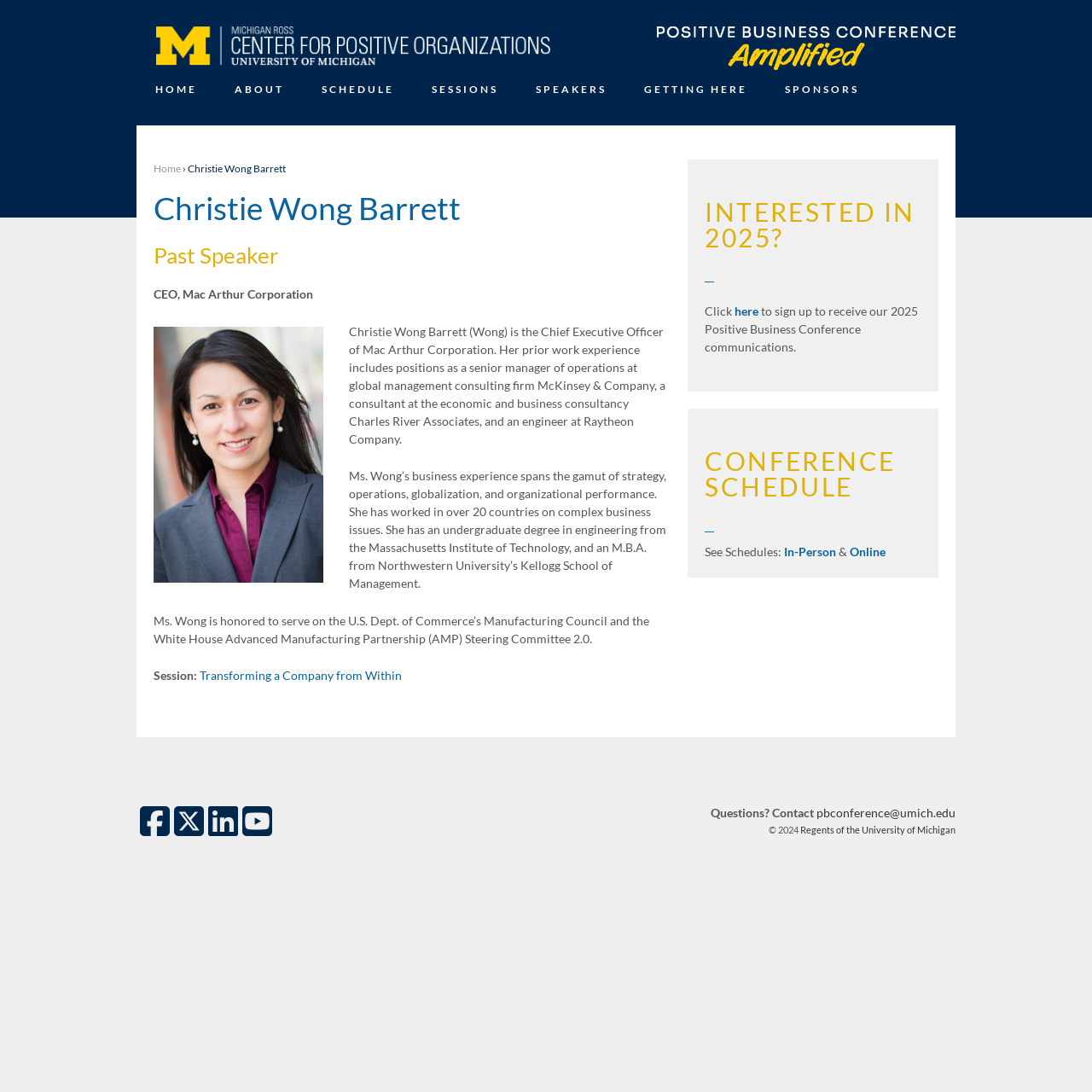Determine the bounding box coordinates of the clickable region to follow the instruction: "Contact the conference organizers".

[0.748, 0.737, 0.875, 0.751]